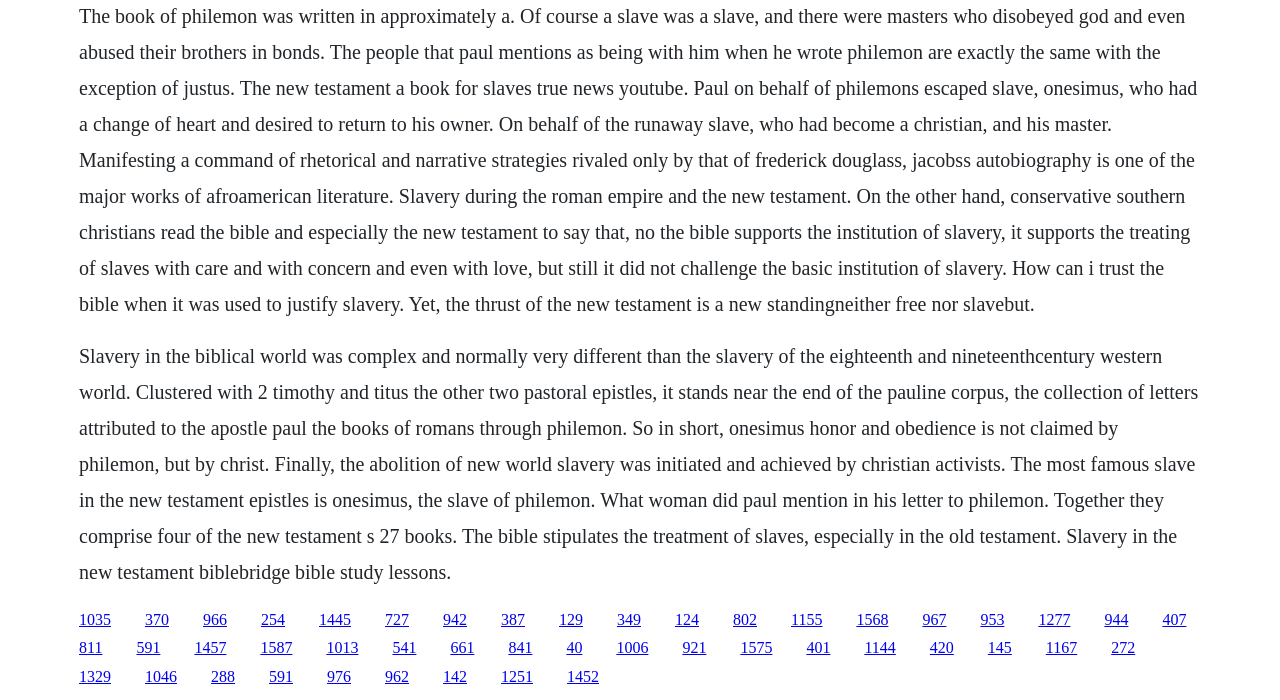Please identify the bounding box coordinates of the area that needs to be clicked to fulfill the following instruction: "Create an Itinerary."

None